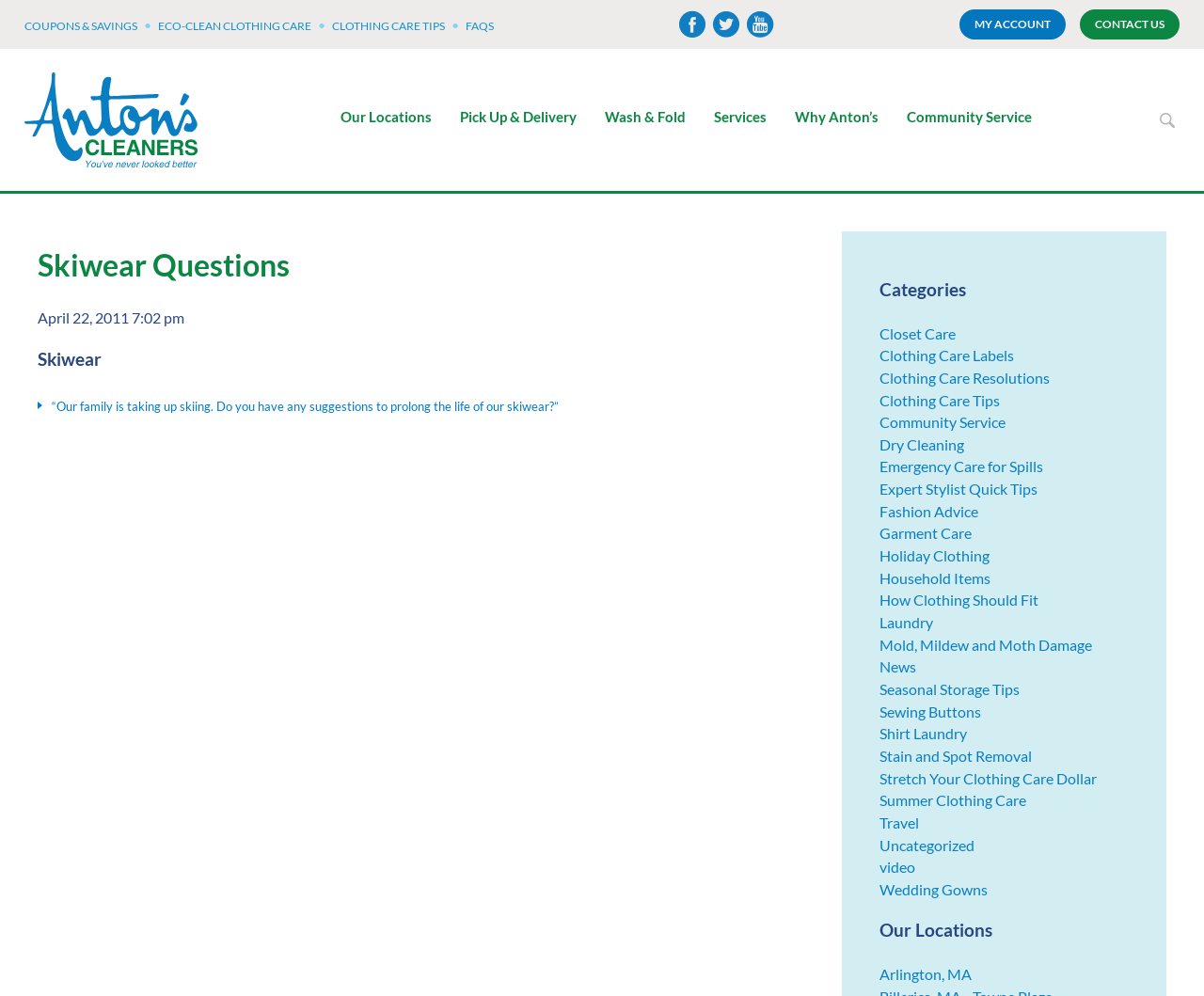Locate the bounding box coordinates of the element to click to perform the following action: 'Read about Skiwear Questions'. The coordinates should be given as four float values between 0 and 1, in the form of [left, top, right, bottom].

[0.031, 0.247, 0.241, 0.284]